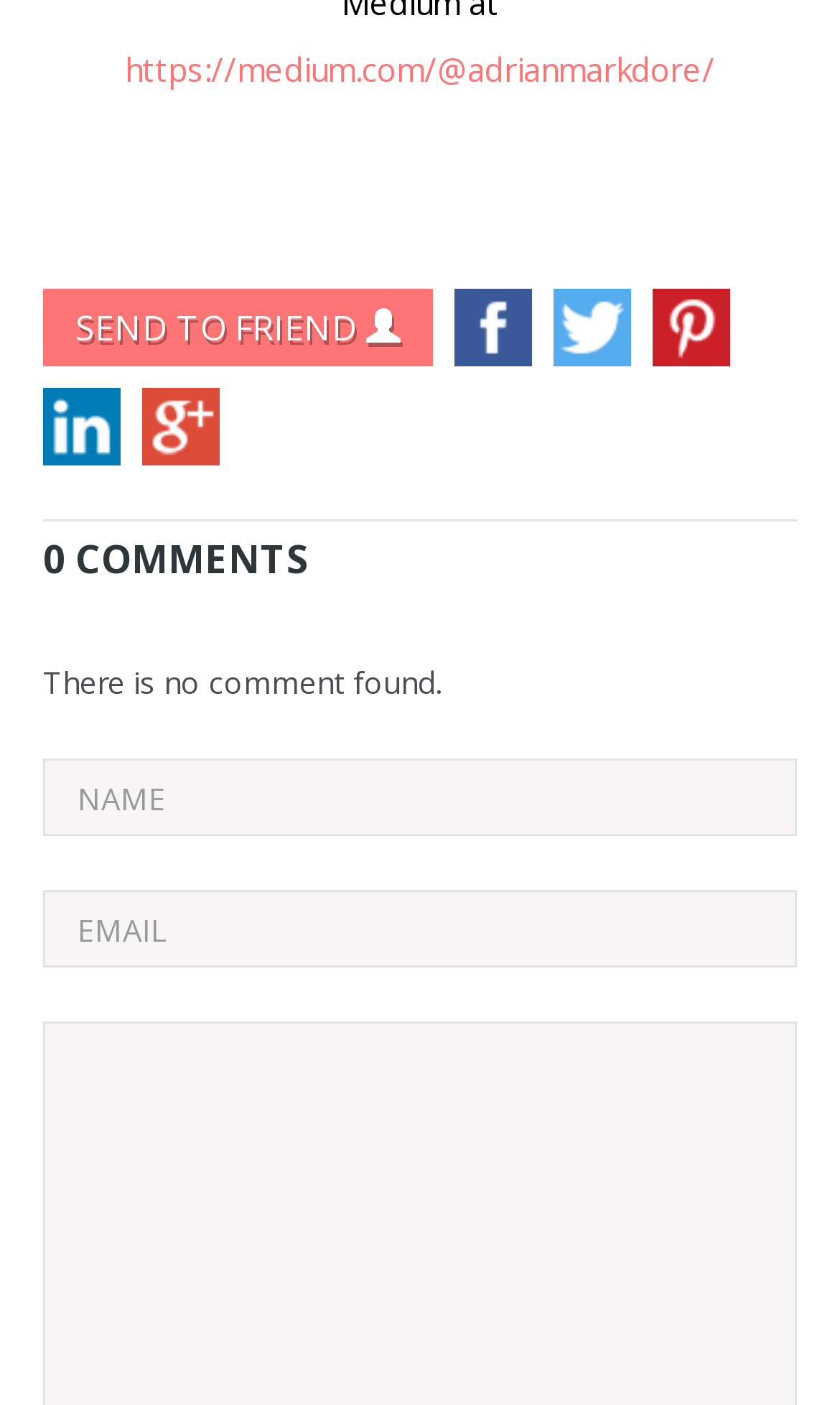Based on the visual content of the image, answer the question thoroughly: What is the label of the first textbox?

I looked at the webpage and found that the first textbox has a label 'NAME', which is indicated by the StaticText element with OCR text 'NAME'.